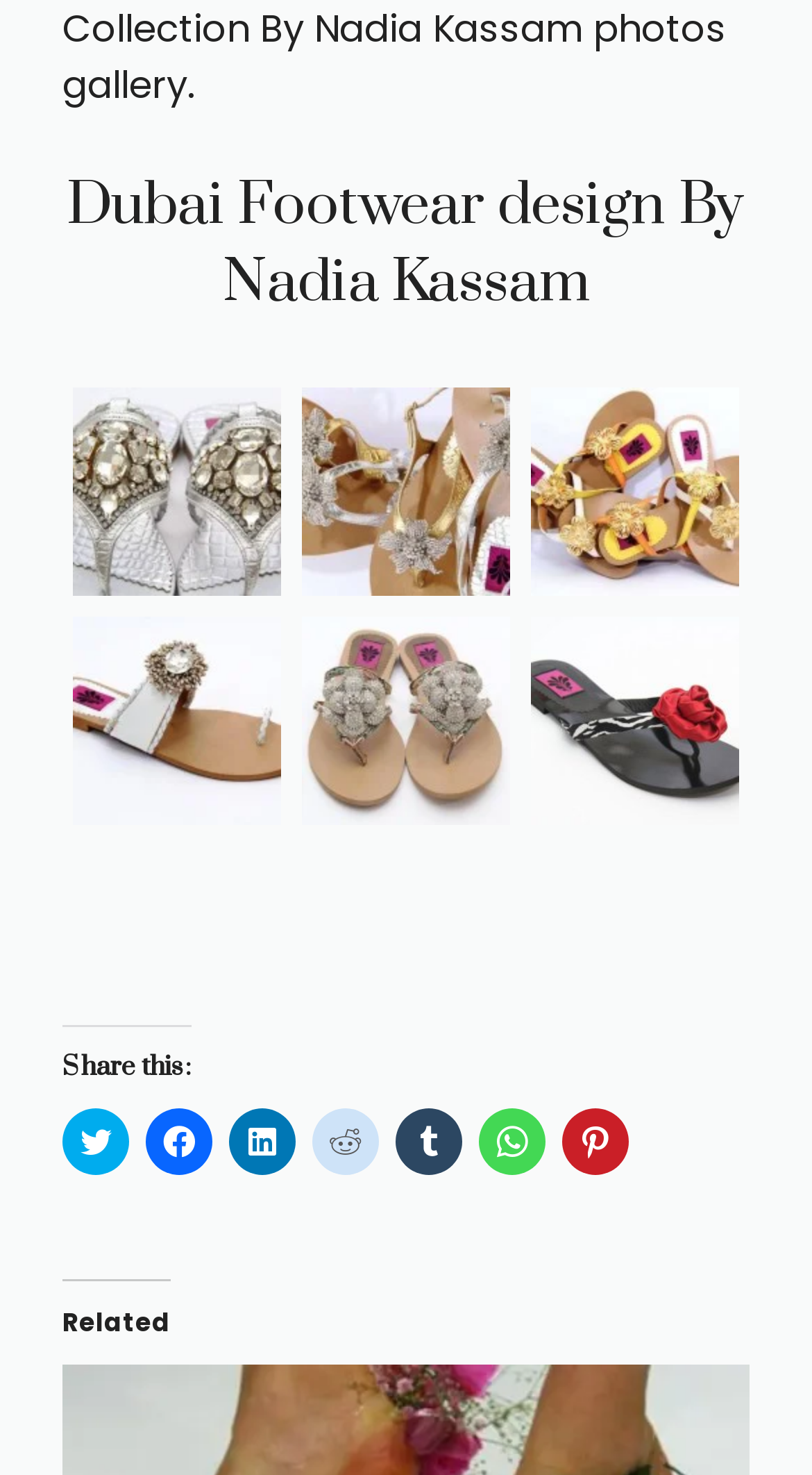Could you determine the bounding box coordinates of the clickable element to complete the instruction: "Share on Twitter"? Provide the coordinates as four float numbers between 0 and 1, i.e., [left, top, right, bottom].

[0.077, 0.751, 0.159, 0.796]